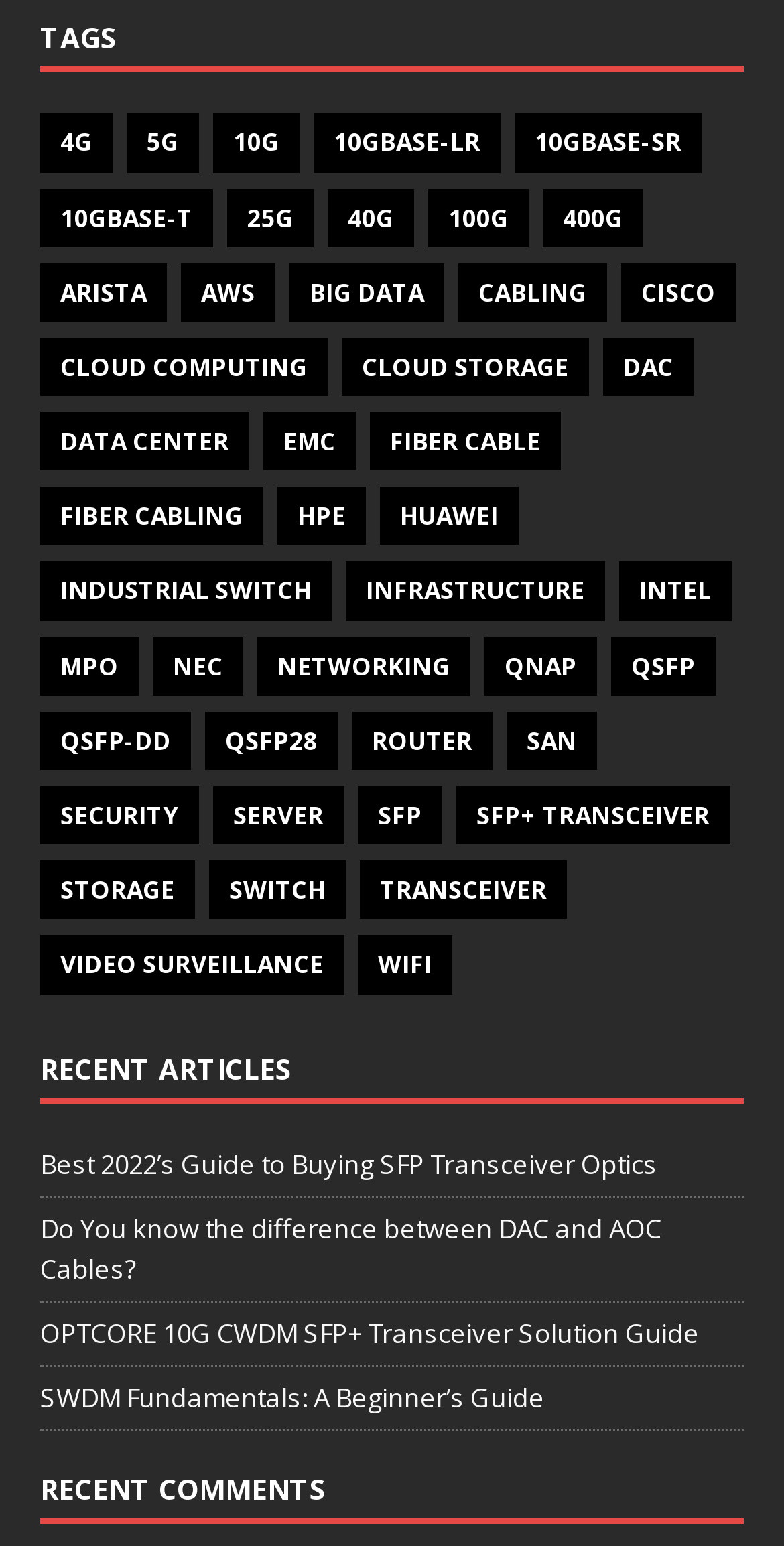Pinpoint the bounding box coordinates of the element you need to click to execute the following instruction: "Learn about the difference between DAC and AOC cables". The bounding box should be represented by four float numbers between 0 and 1, in the format [left, top, right, bottom].

[0.051, 0.782, 0.844, 0.833]